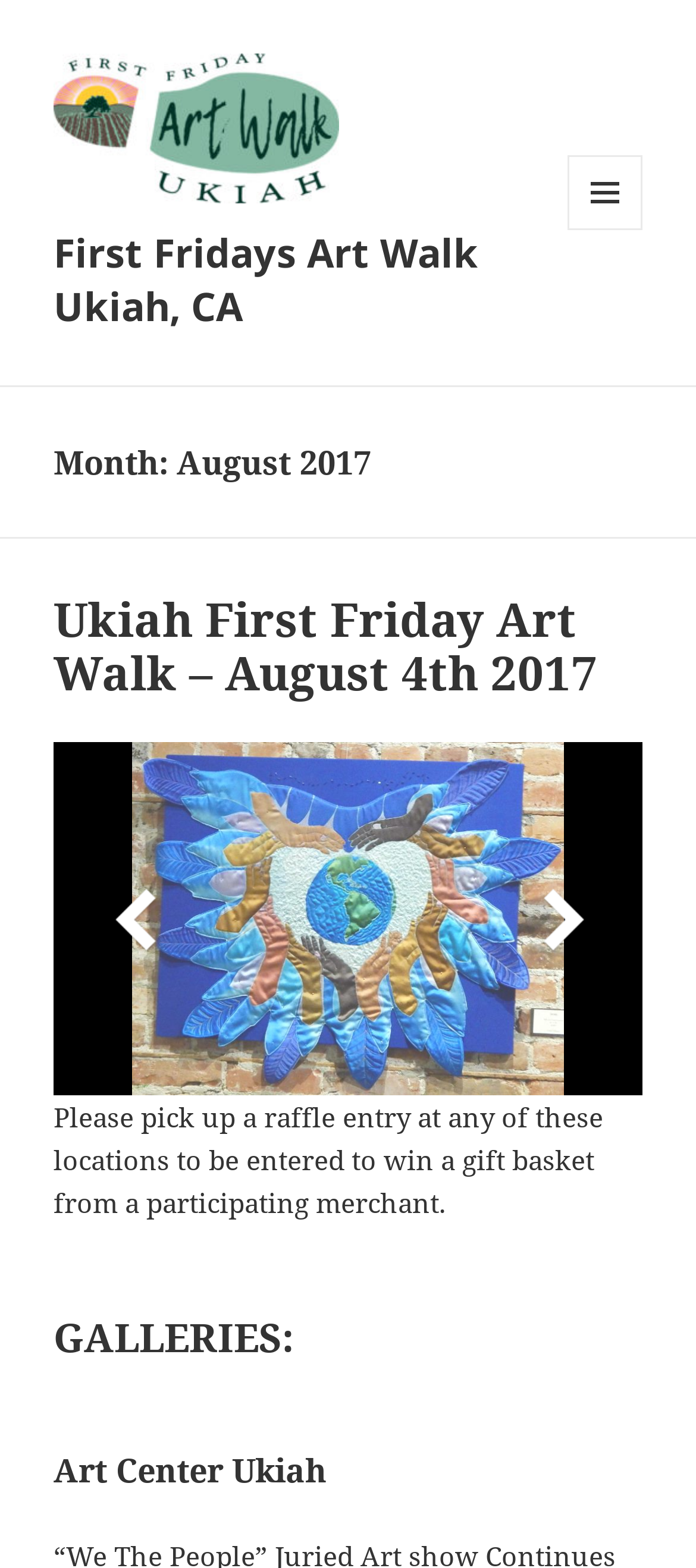What is the name of the event?
Please provide a detailed and thorough answer to the question.

I found the answer by looking at the link 'First Fridays Art Walk Ukiah, CA' which is repeated multiple times on the page, indicating that it is the name of the event.